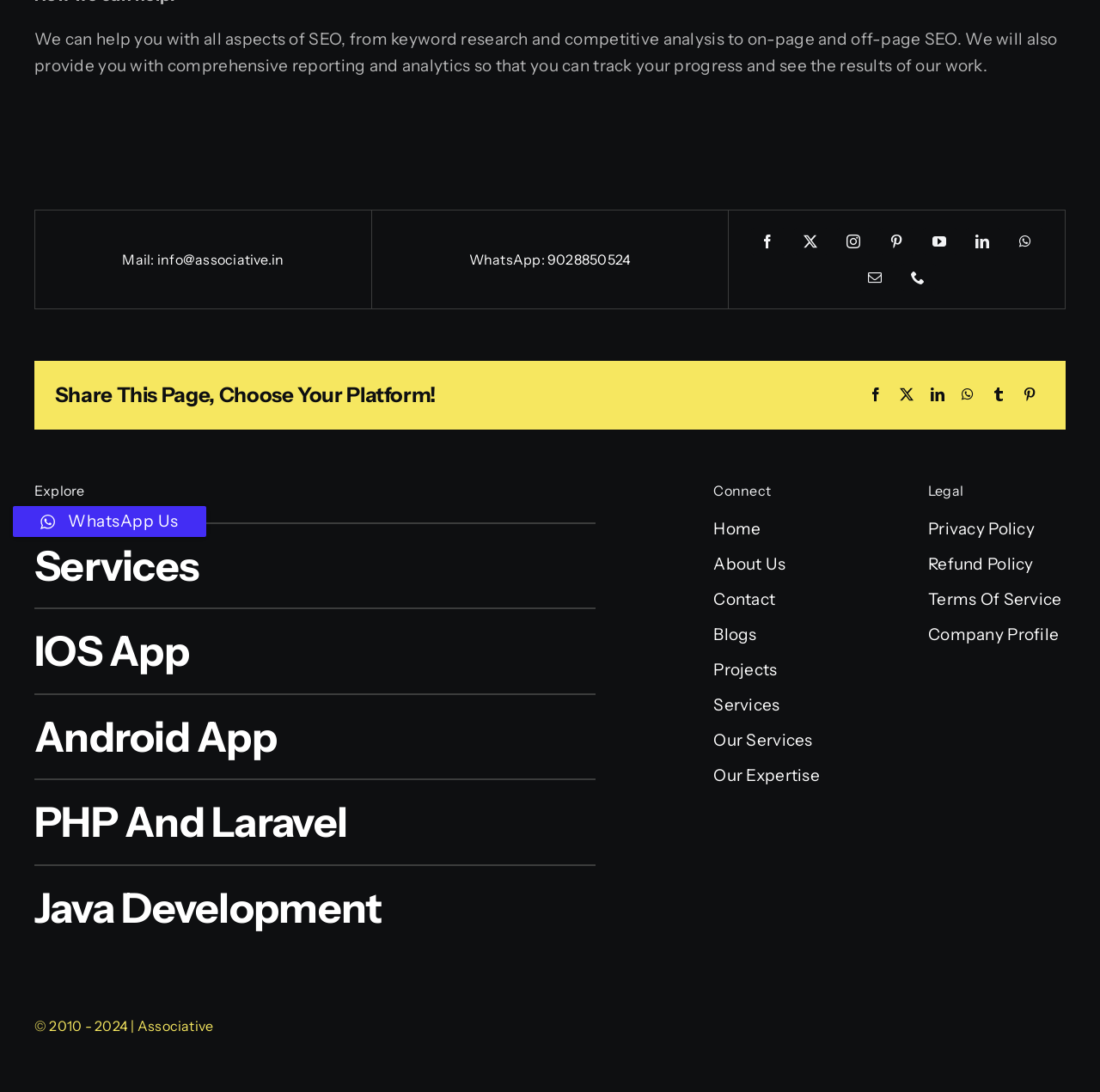Given the element description: "Home", predict the bounding box coordinates of the UI element it refers to, using four float numbers between 0 and 1, i.e., [left, top, right, bottom].

[0.649, 0.472, 0.774, 0.498]